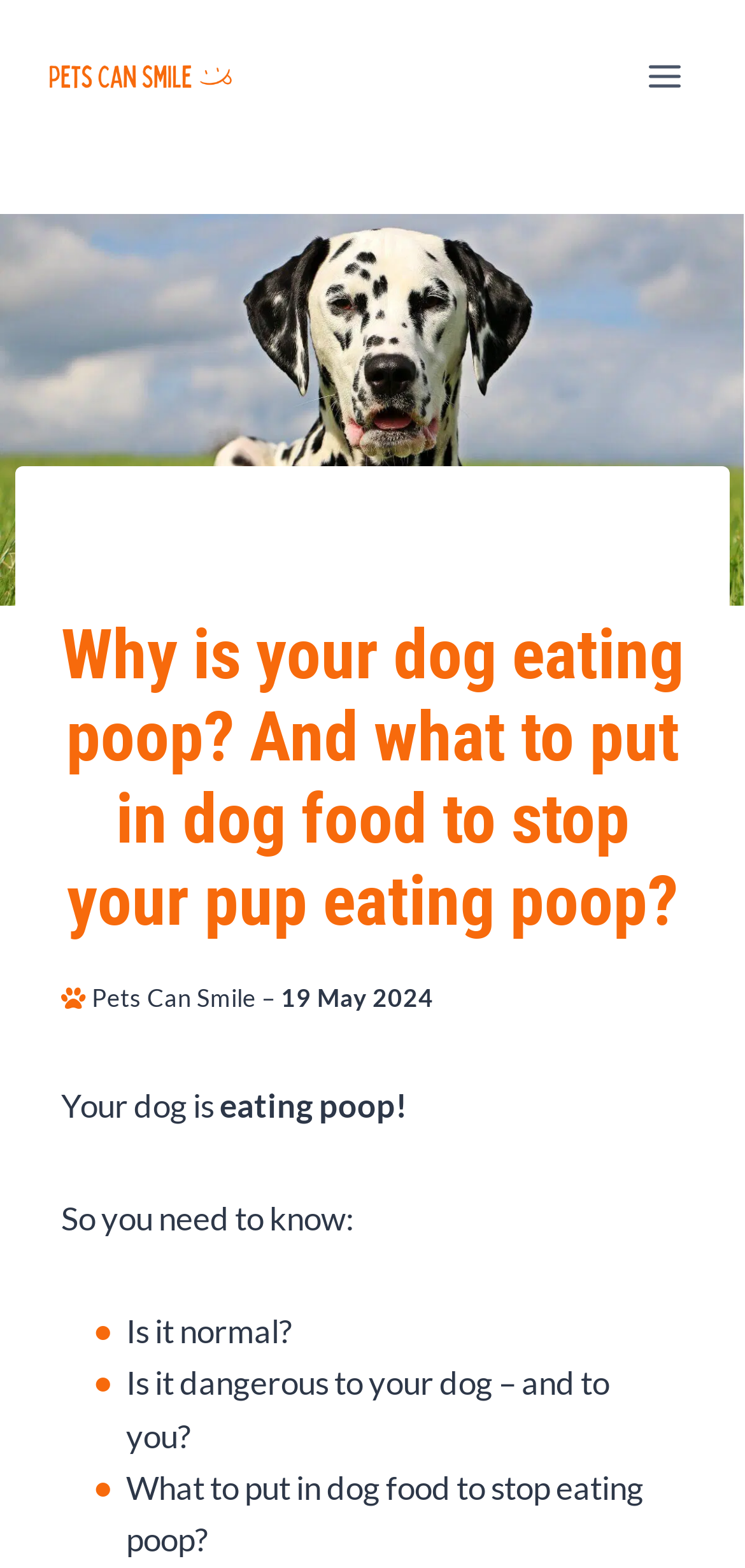What is the image about?
Using the image, provide a concise answer in one word or a short phrase.

Dog thinking